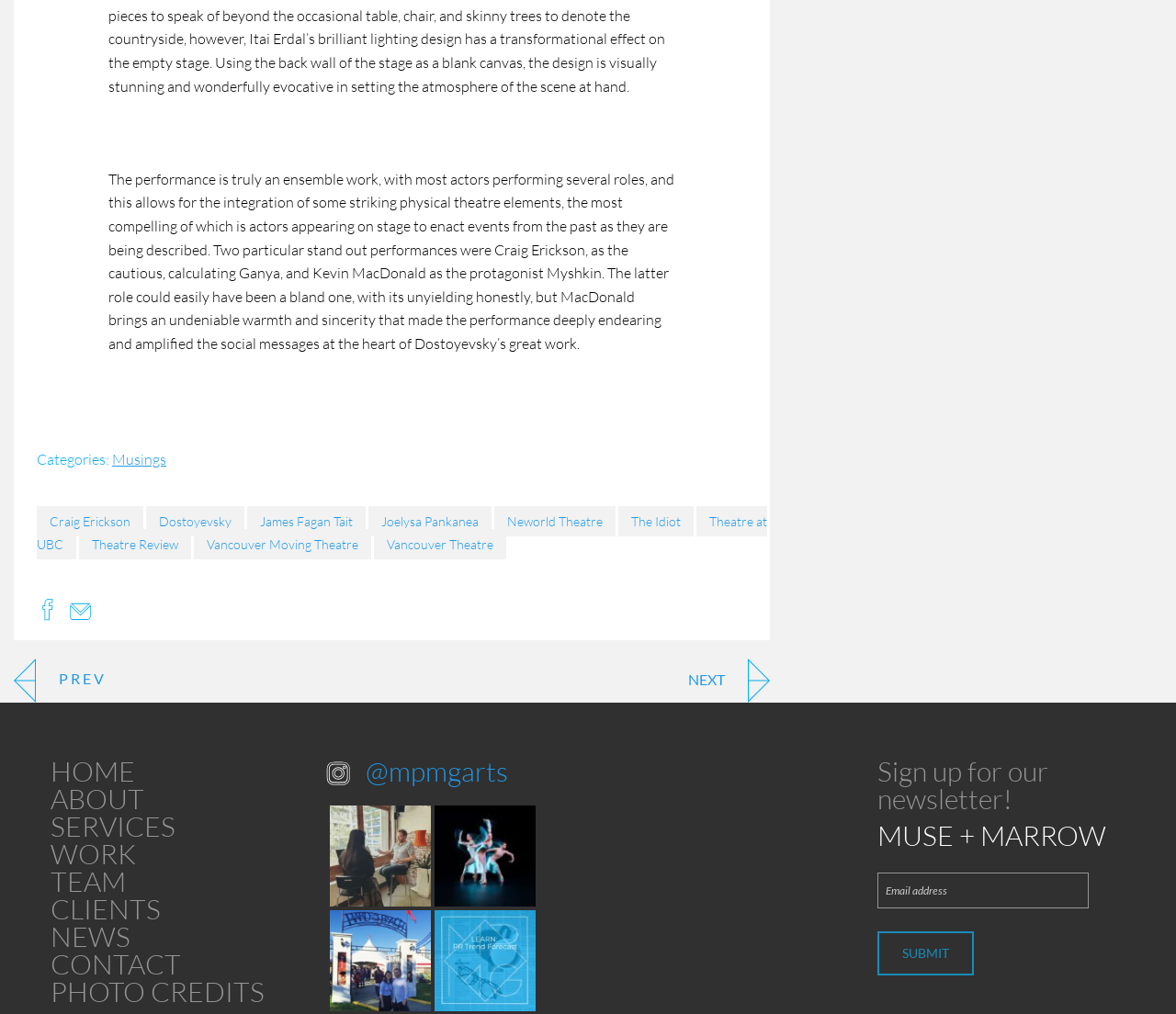How many social media links are there at the bottom of the page?
Look at the image and respond with a single word or a short phrase.

2